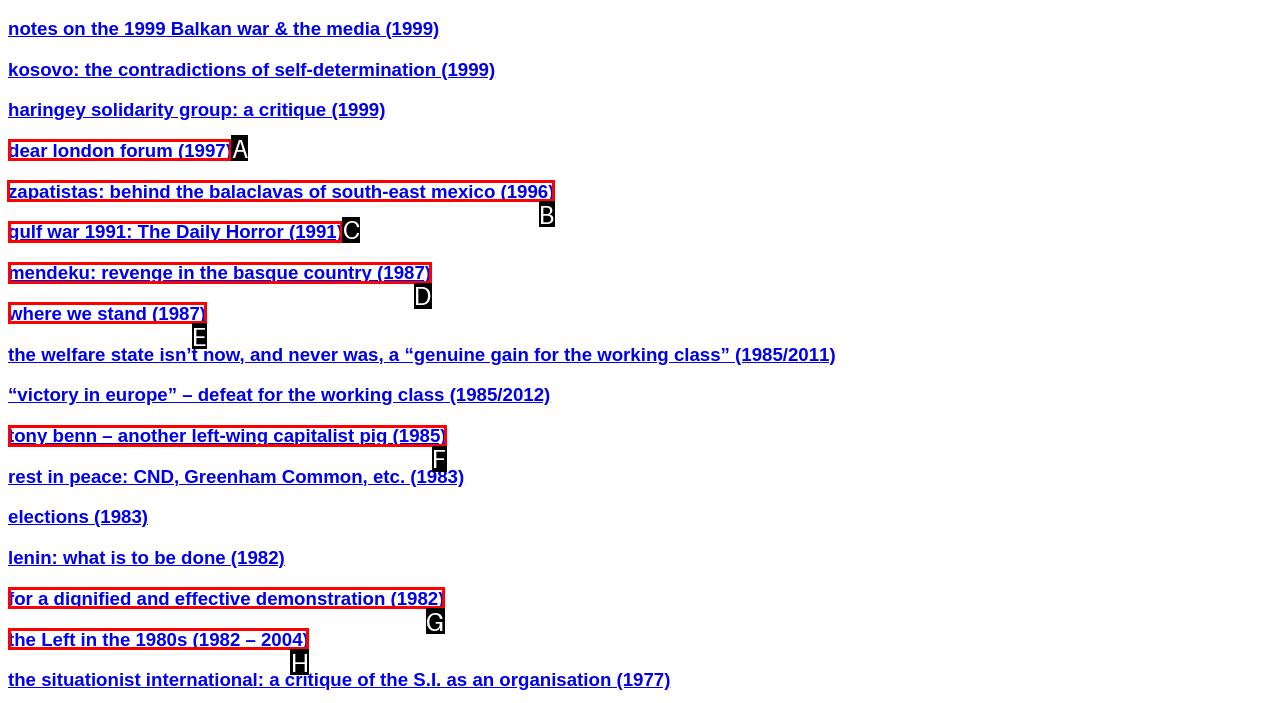Tell me the letter of the UI element I should click to accomplish the task: Explore zapatistas: behind the balaclavas of south-east mexico based on the choices provided in the screenshot.

B